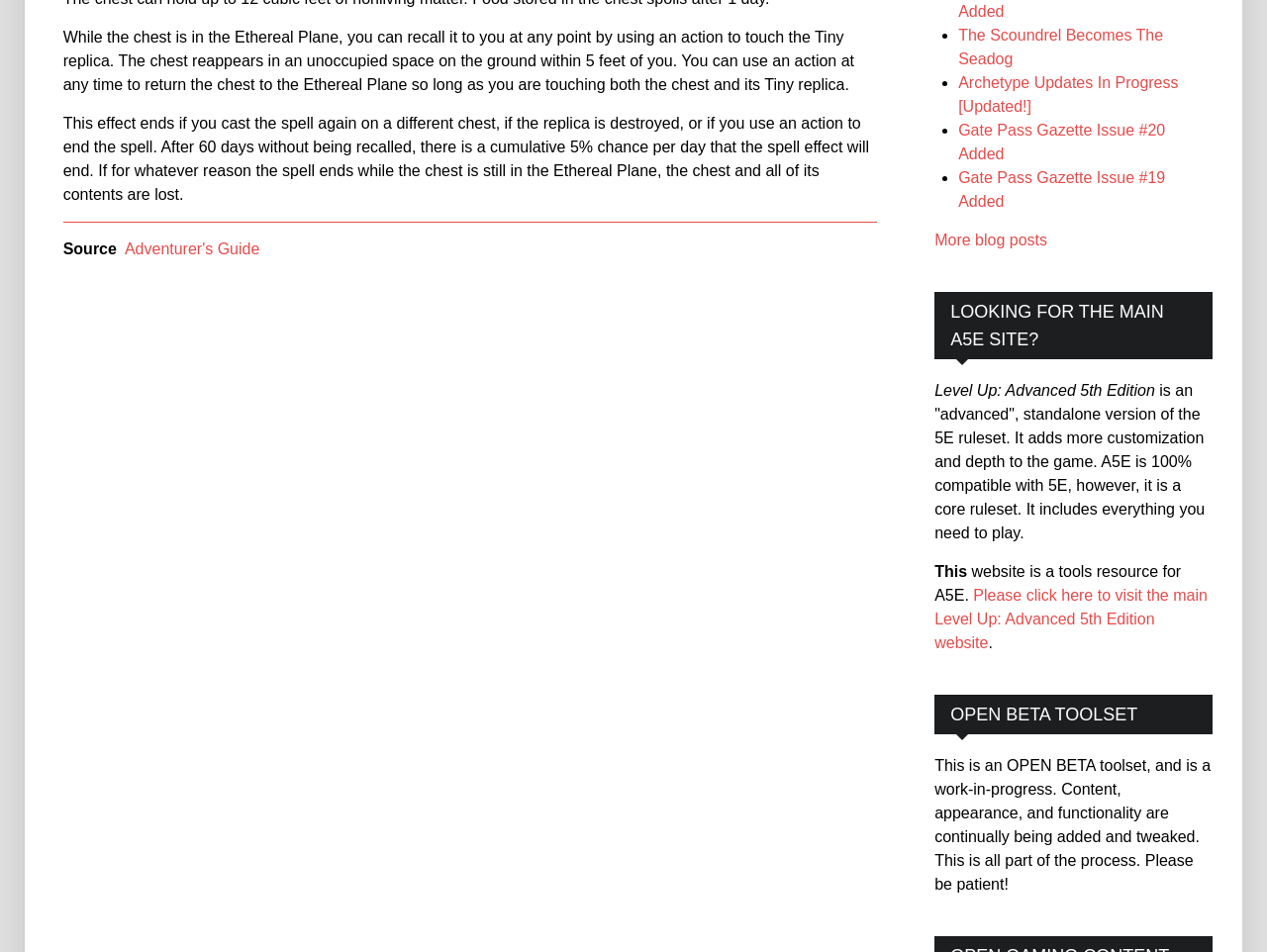Using the element description: "﻿Adventurer's Guide", determine the bounding box coordinates. The coordinates should be in the format [left, top, right, bottom], with values between 0 and 1.

[0.098, 0.252, 0.205, 0.27]